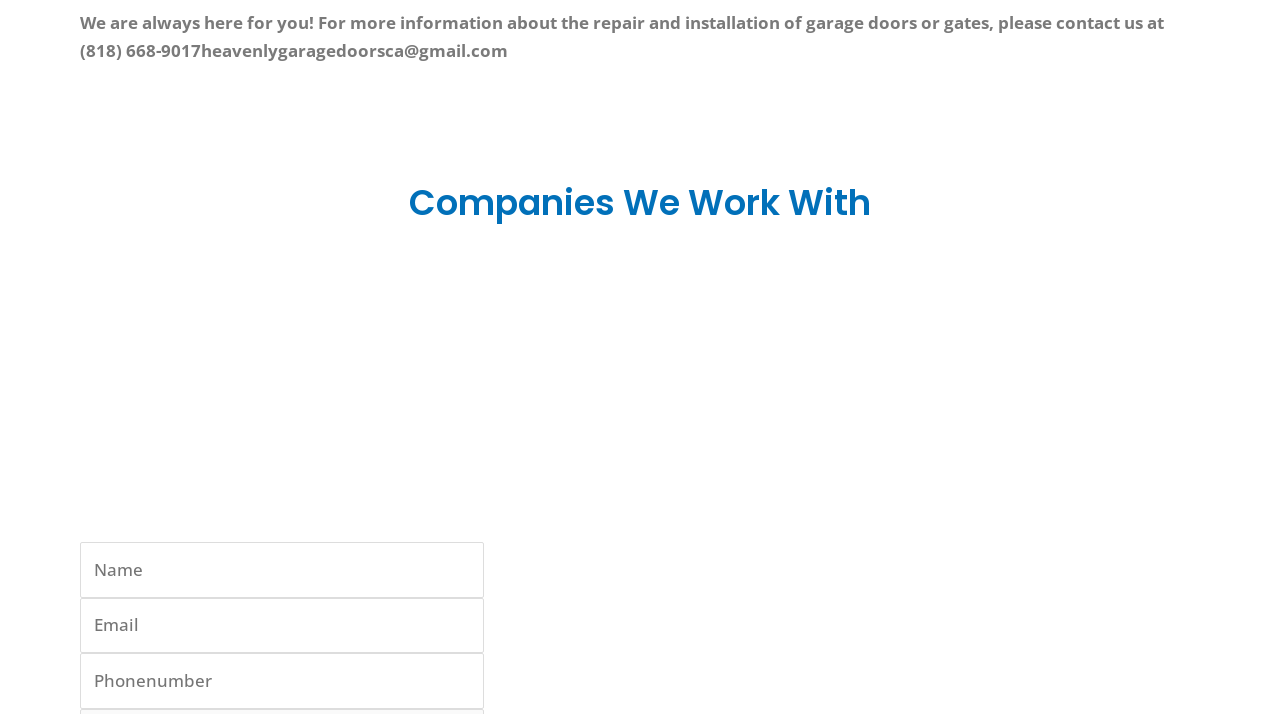Provide a short, one-word or phrase answer to the question below:
How many textboxes are there in the contact form?

3